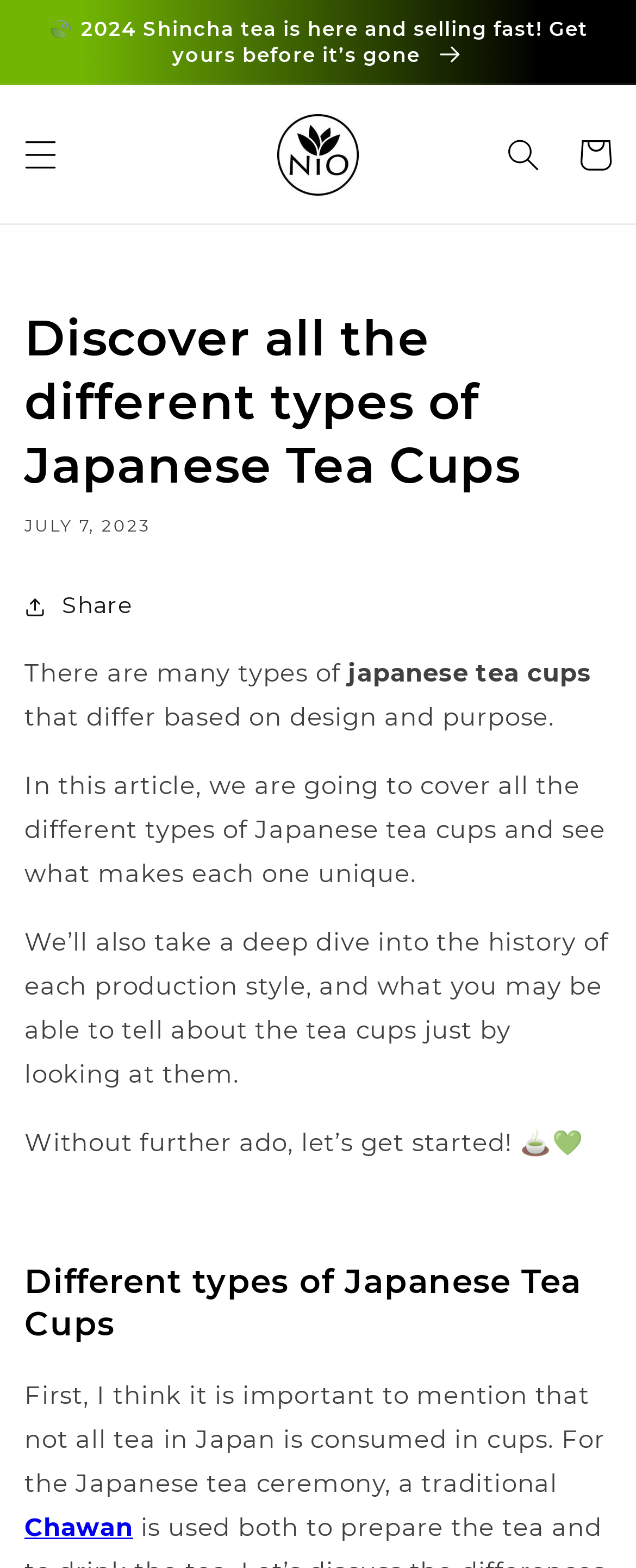Identify the bounding box for the described UI element: "parent_node: Cart".

[0.417, 0.065, 0.583, 0.132]